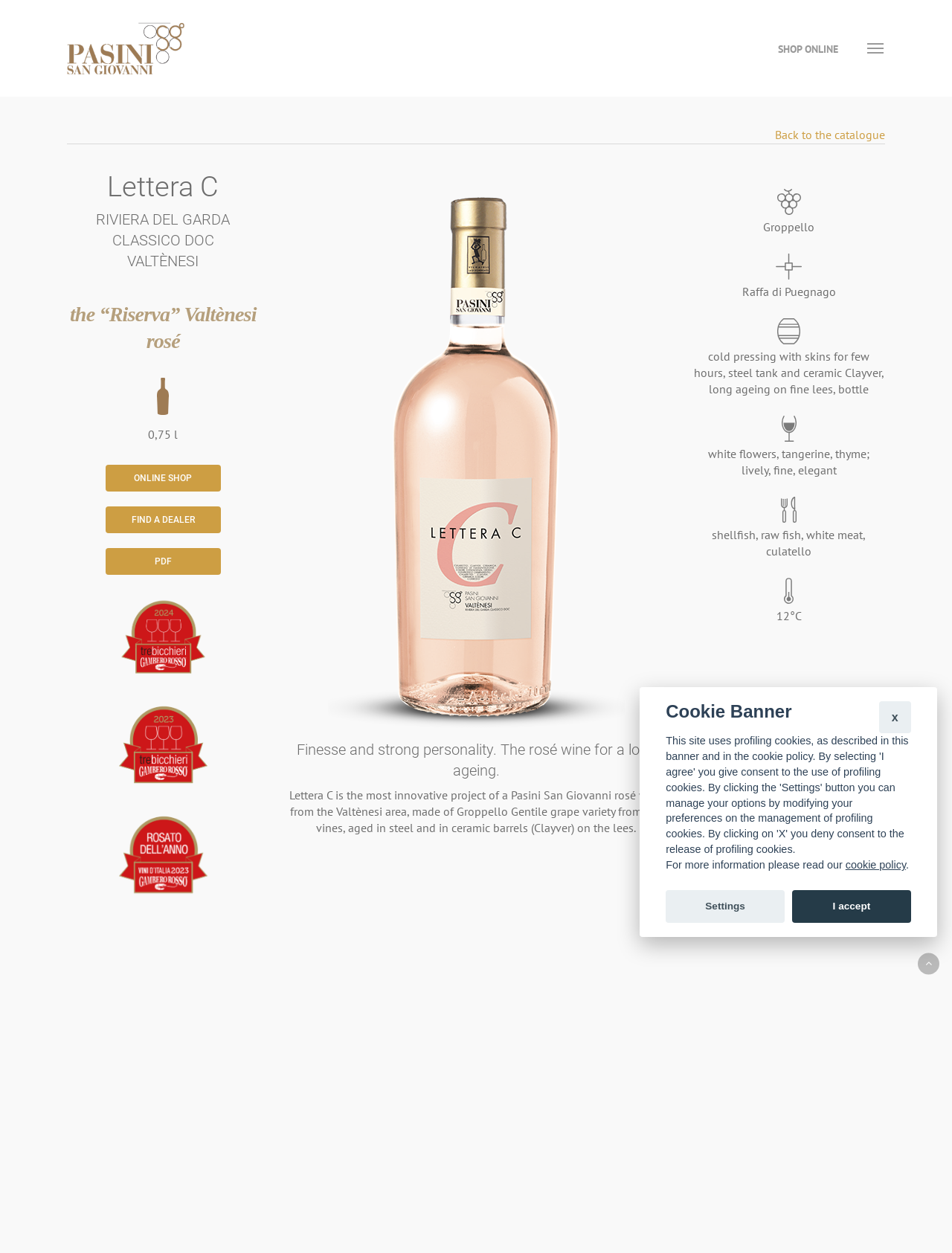What is the award received by the wine?
Using the screenshot, give a one-word or short phrase answer.

3 bicchieri gambero rosso 2024